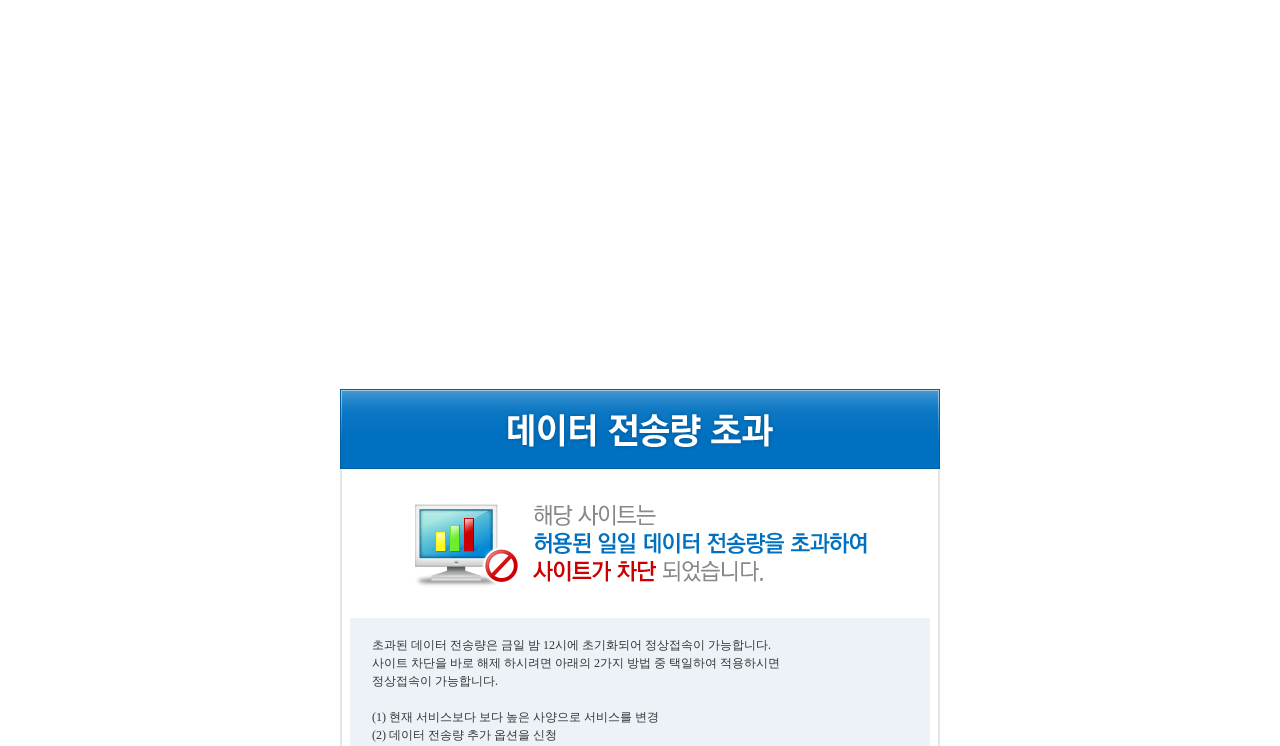Provide a comprehensive description of the webpage.

The webpage appears to be an error page or a notification page. At the top, there is an image with the text "데이터 전송량 초과" (which means "Data transmission limit exceeded"). Below this image, there is another image with a longer text that explains the situation, stating that the website has been blocked due to exceeding the daily data transmission limit.

Below these images, there are several lines of text. The first line explains that the exceeded data transmission limit will be reset at 12 am tonight, allowing for normal access. The second line informs the user that they can choose one of two methods to immediately release the website block. The third line is a brief statement reiterating that normal access will be possible.

The two methods to release the website block are listed below. The first method is to change the service to a higher specification, and the second method is to apply for an additional data transmission limit option.